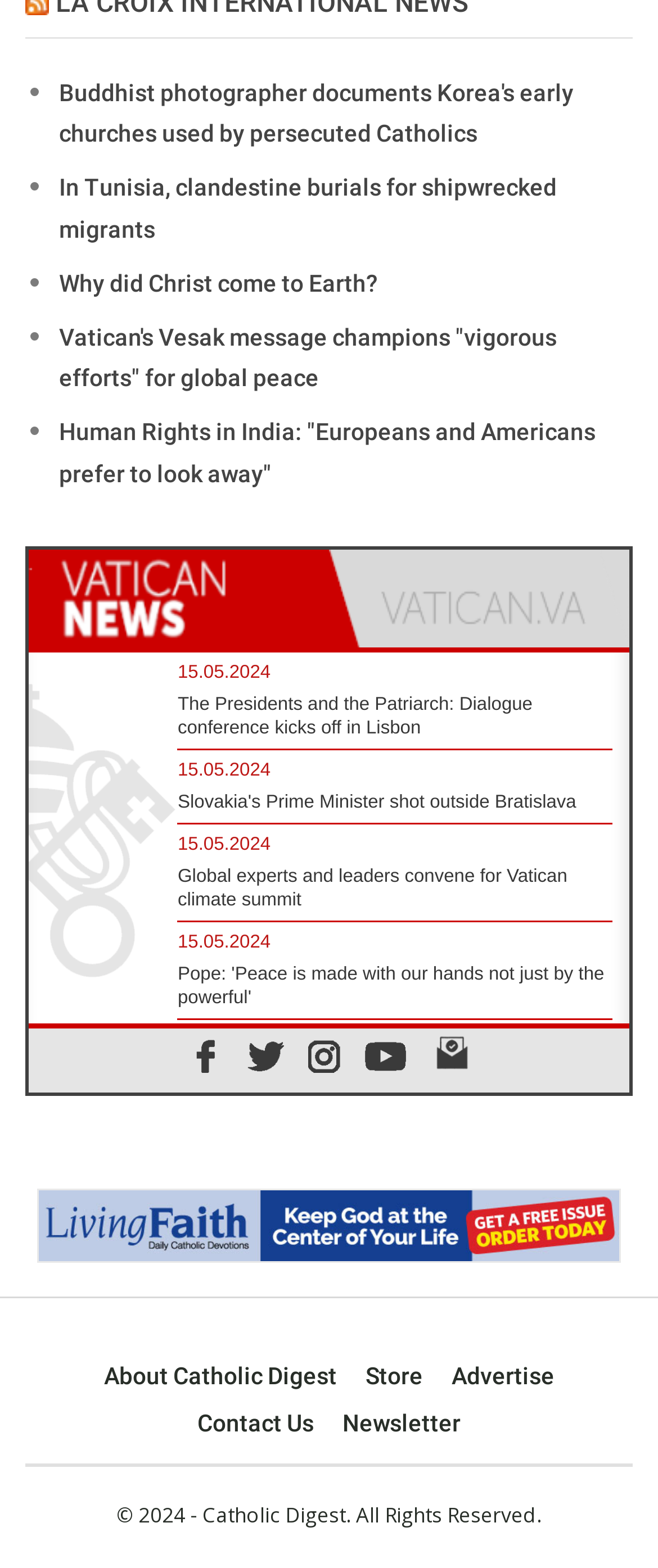Determine the bounding box coordinates of the clickable region to execute the instruction: "Enter a comment in the text box". The coordinates should be four float numbers between 0 and 1, denoted as [left, top, right, bottom].

None